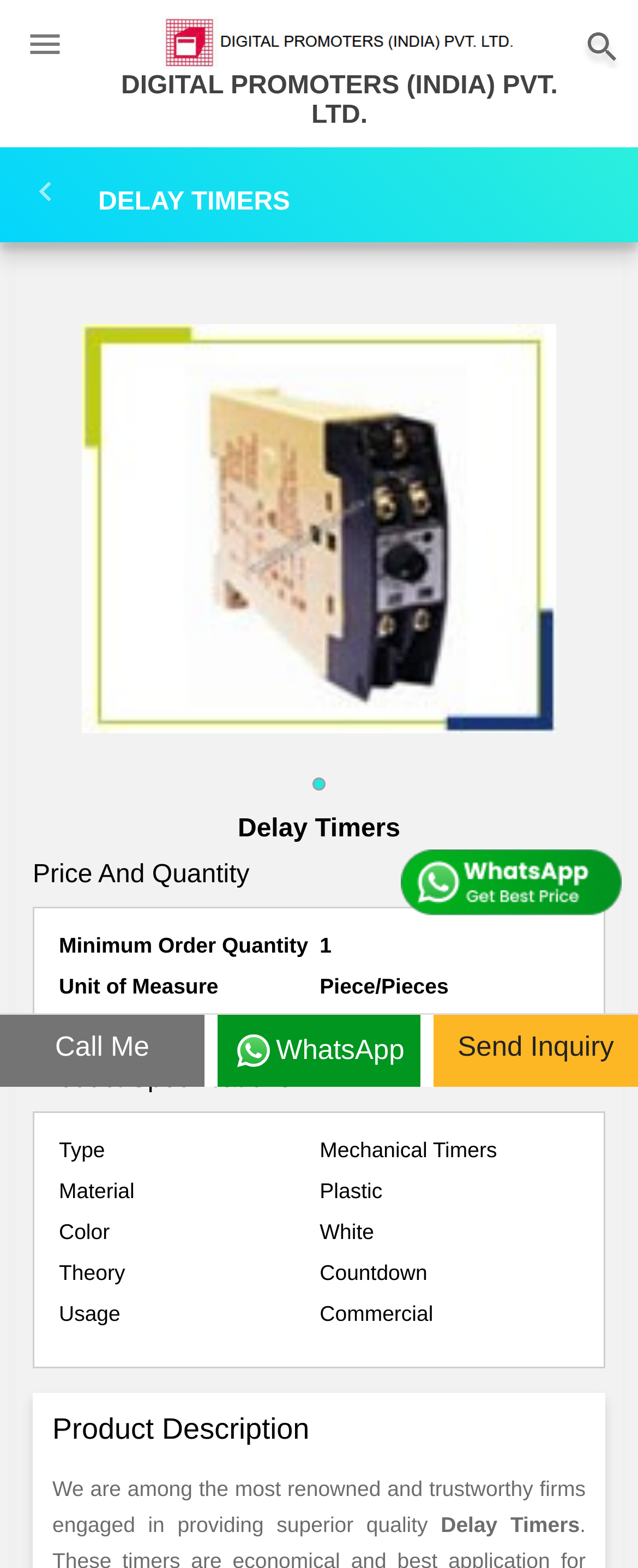What is the unit of measure for the product?
Respond with a short answer, either a single word or a phrase, based on the image.

Piece/Pieces